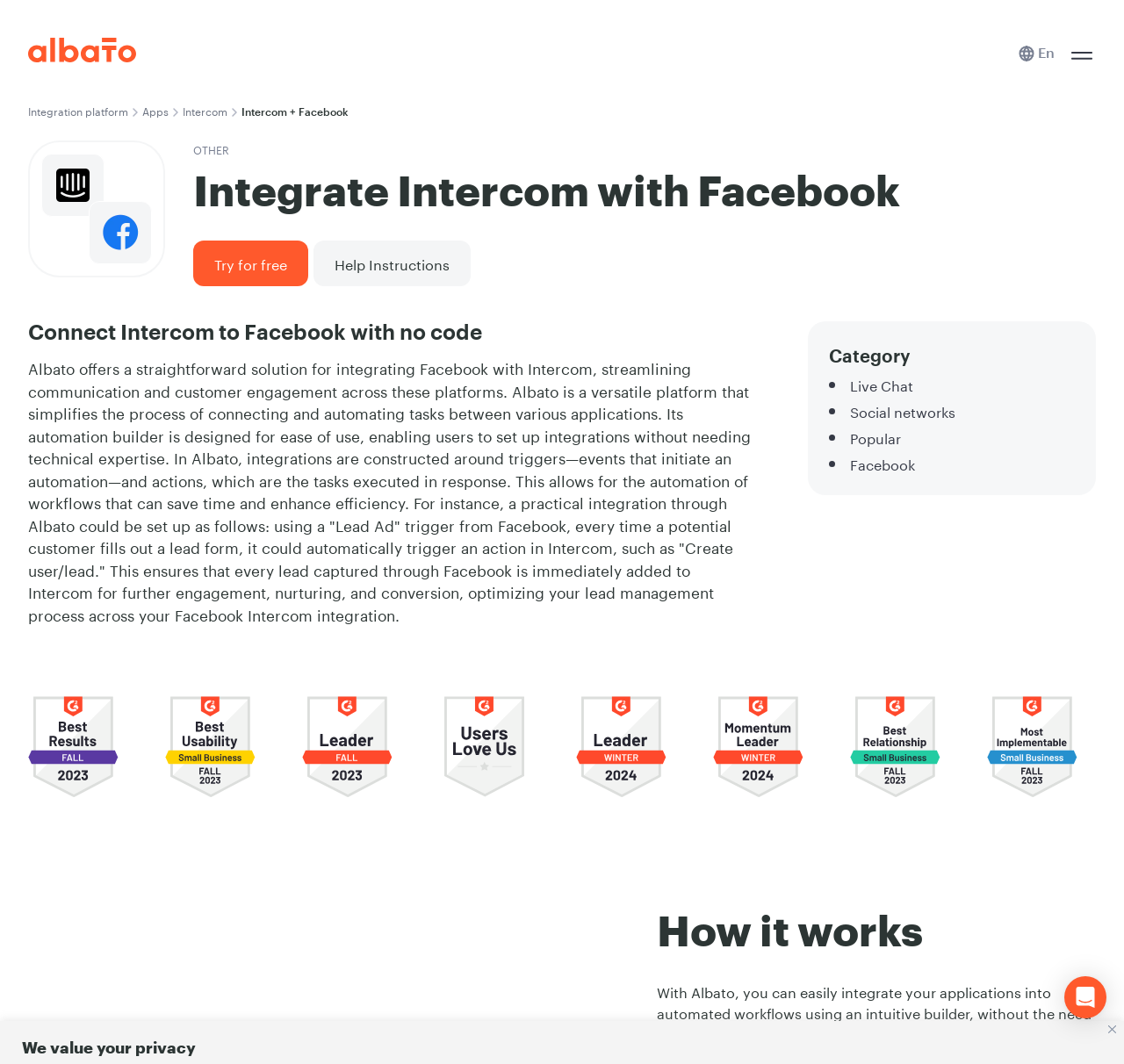Using the provided description: "Integration platform", find the bounding box coordinates of the corresponding UI element. The output should be four float numbers between 0 and 1, in the format [left, top, right, bottom].

[0.025, 0.096, 0.114, 0.111]